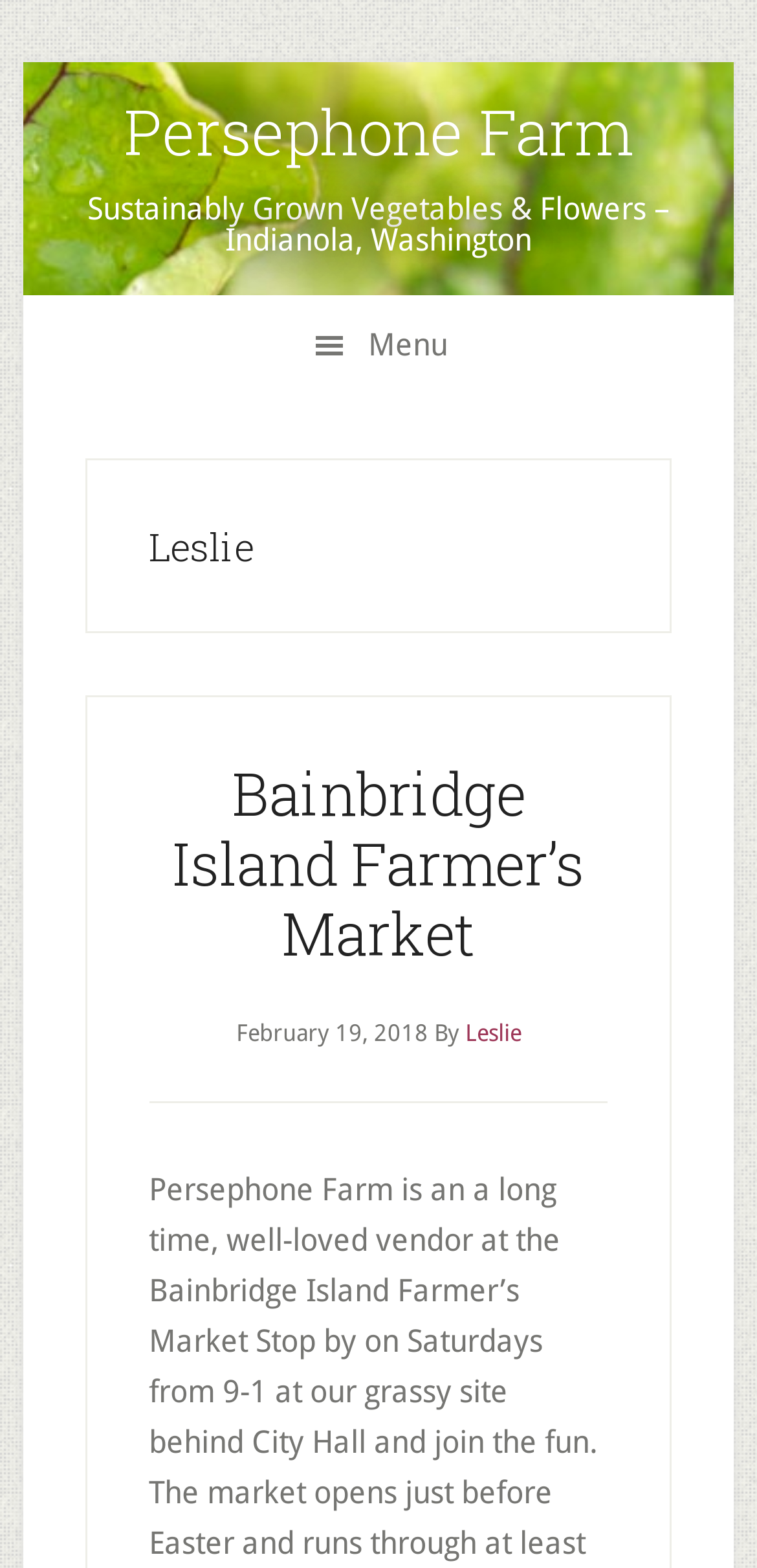Give a short answer to this question using one word or a phrase:
What is the name of the farm?

Persephone Farm